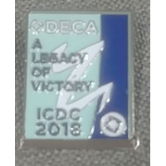Give a one-word or short phrase answer to the question: 
What are the dominant colors of the pin?

Light blue and deep blue